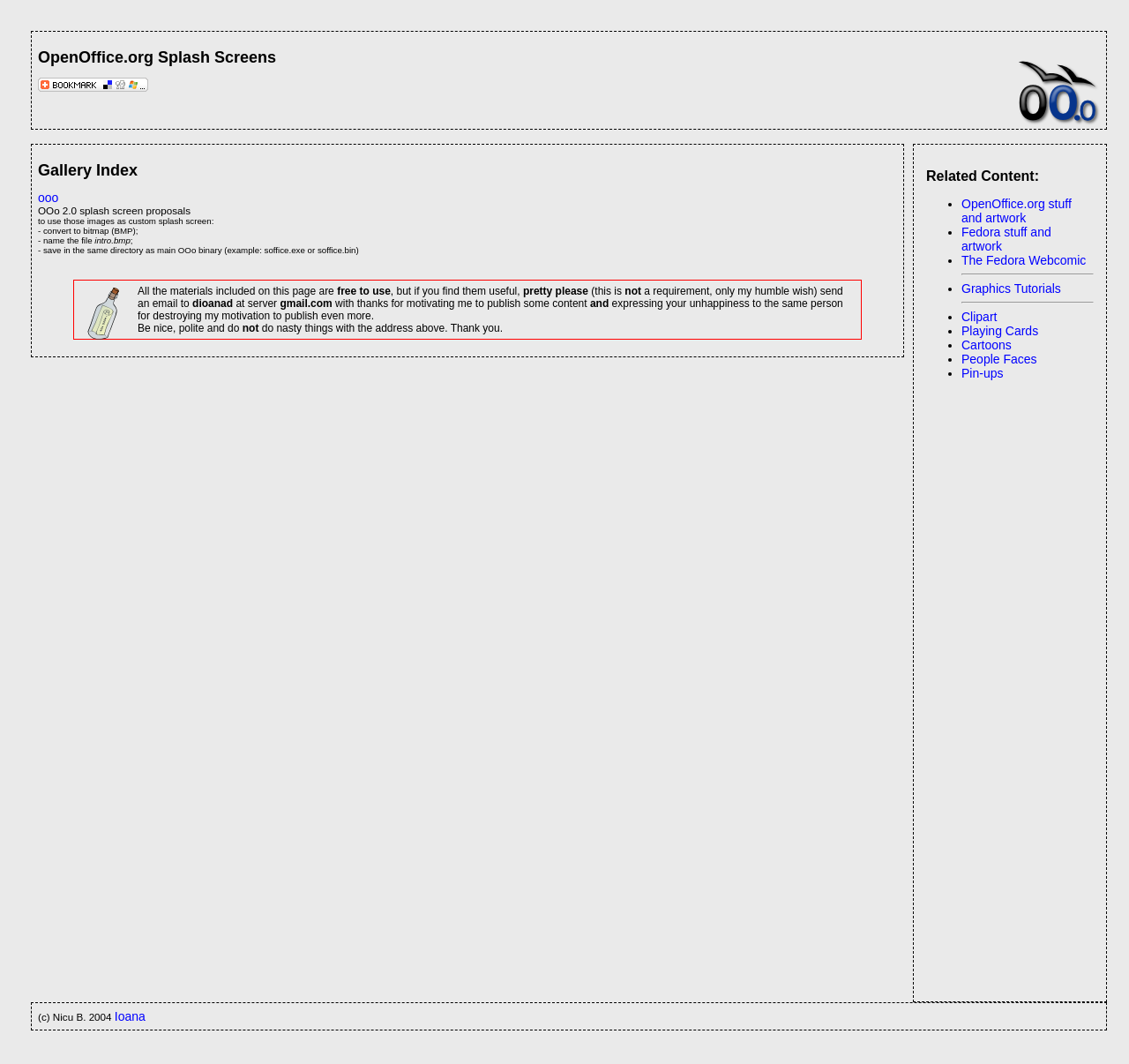Can you specify the bounding box coordinates for the region that should be clicked to fulfill this instruction: "Click the 'AddThis Social Bookmark Button'".

[0.034, 0.076, 0.131, 0.089]